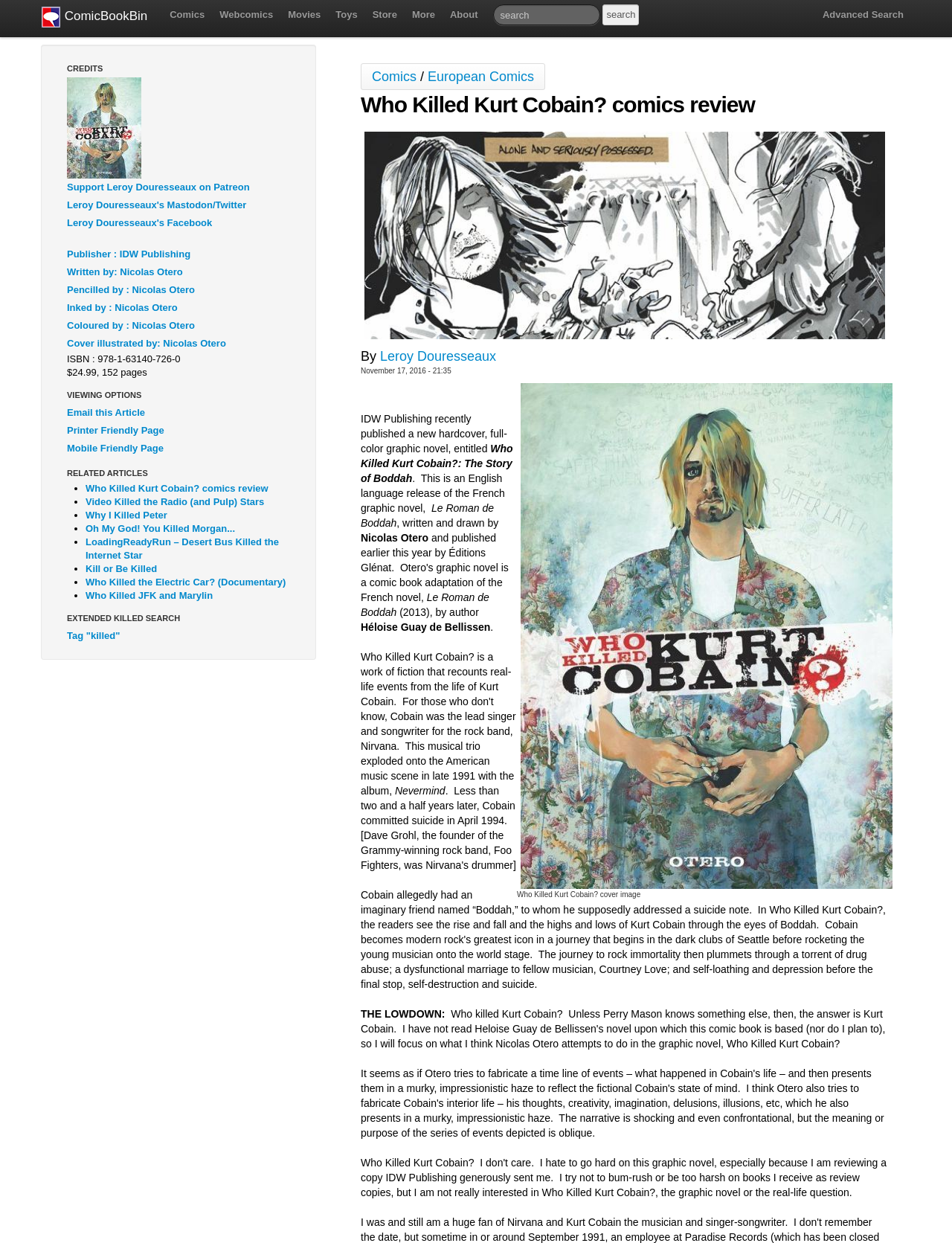Kindly determine the bounding box coordinates of the area that needs to be clicked to fulfill this instruction: "Search for comics".

[0.518, 0.004, 0.63, 0.02]